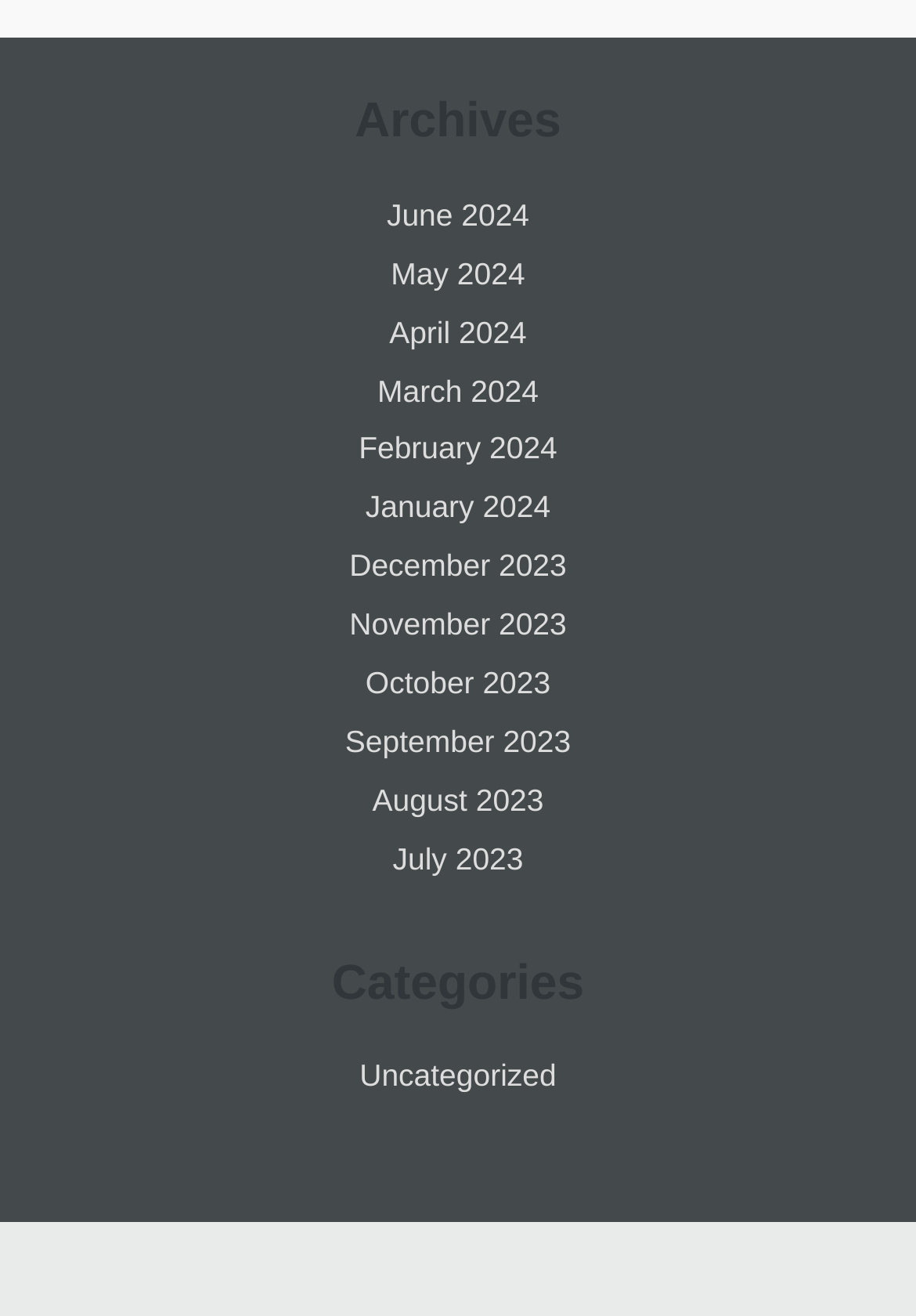Please answer the following question using a single word or phrase: 
How many archives are available?

12